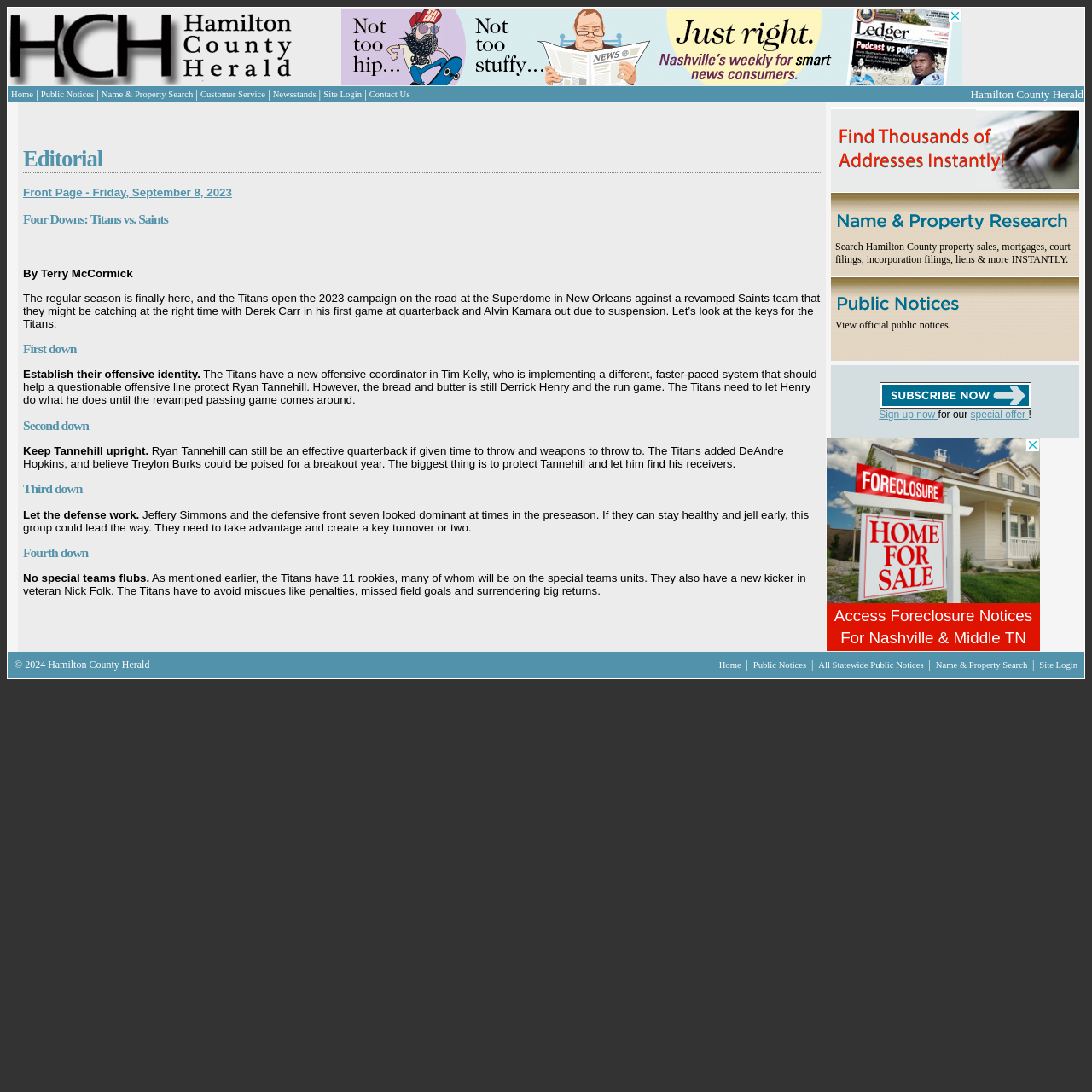Please determine the bounding box coordinates of the section I need to click to accomplish this instruction: "Click on Home".

[0.008, 0.08, 0.033, 0.093]